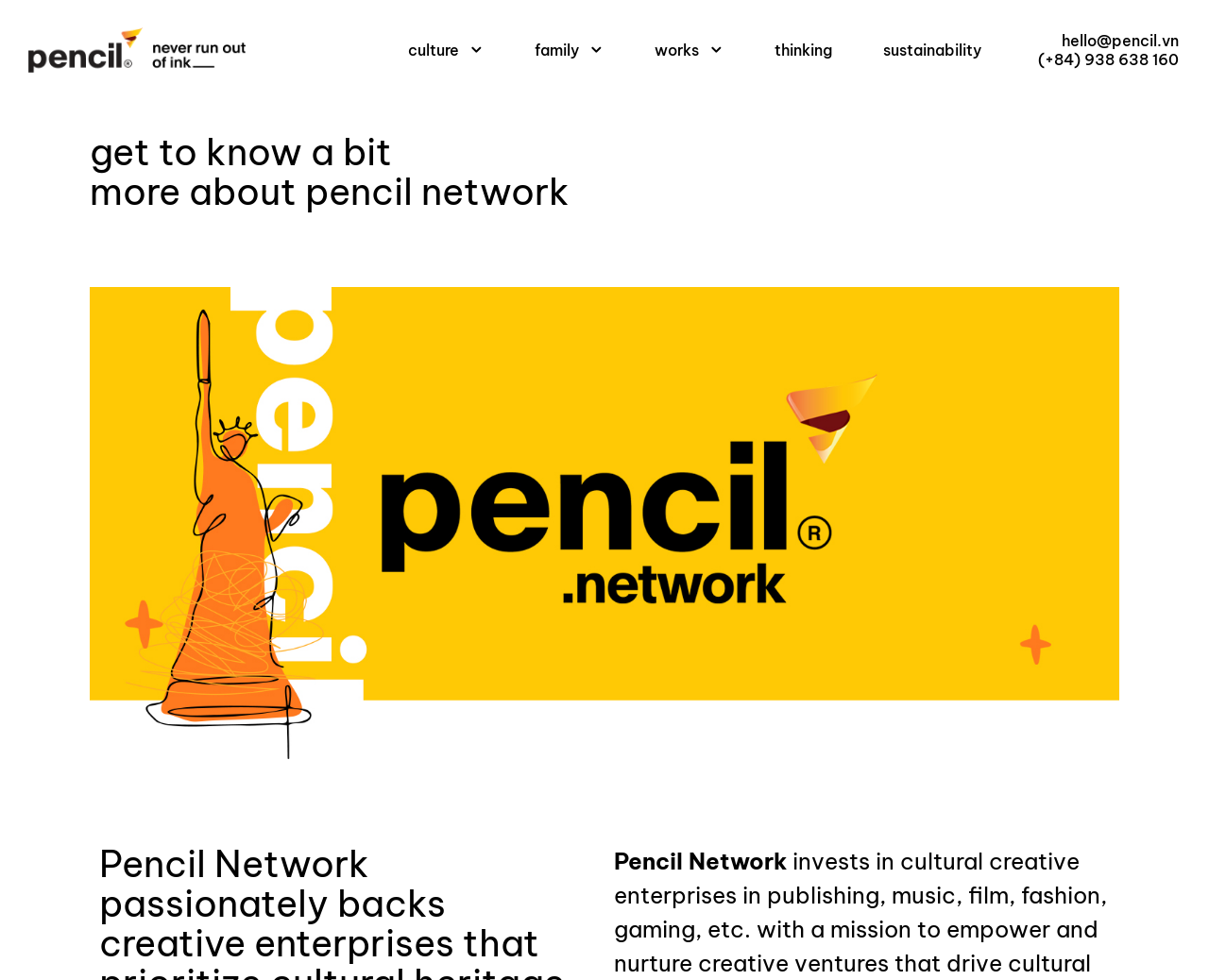Give a one-word or short phrase answer to this question: 
How many main menu items are there?

5